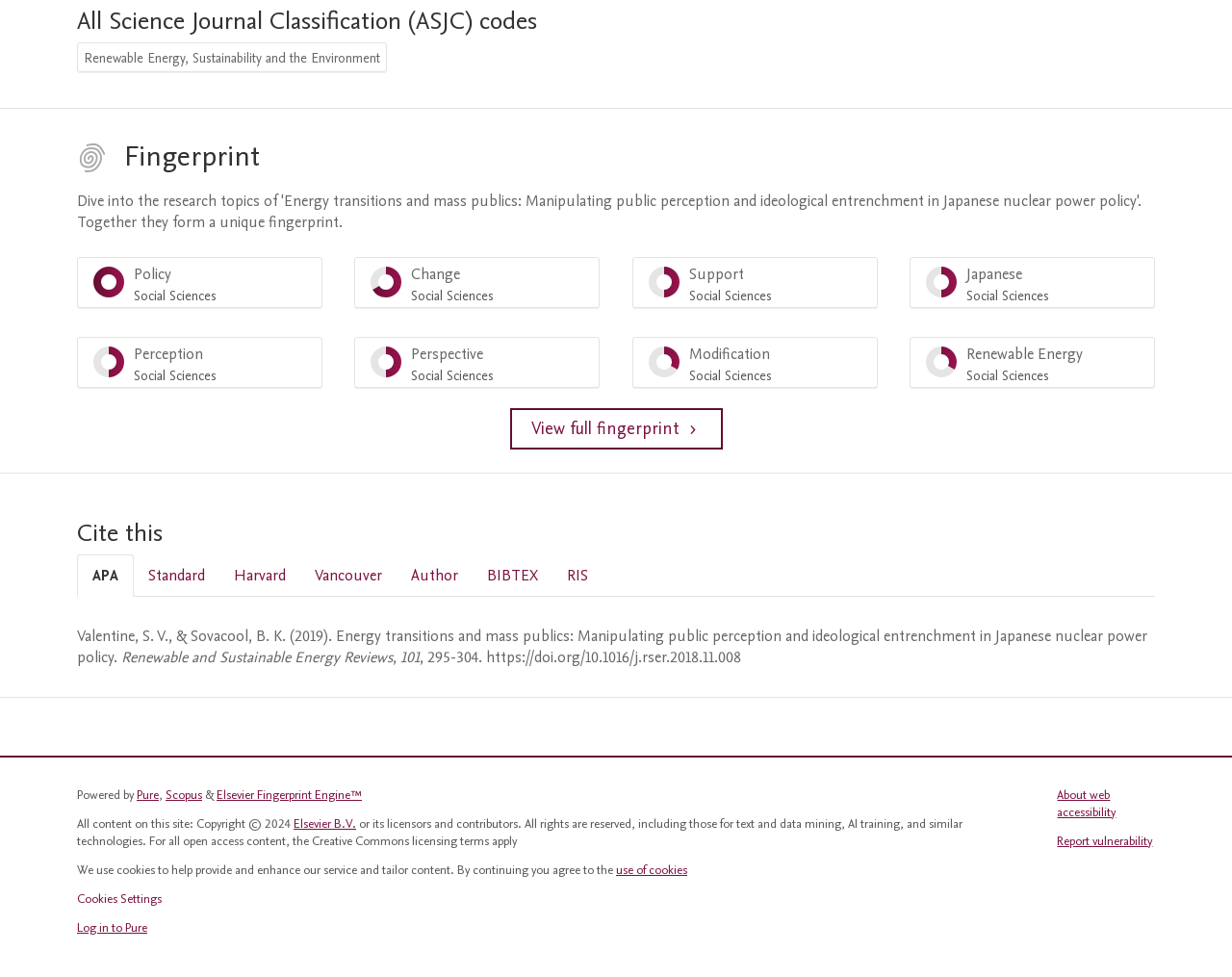What is the DOI of the article?
Based on the image, provide your answer in one word or phrase.

https://doi.org/10.1016/j.rser.2018.11.008